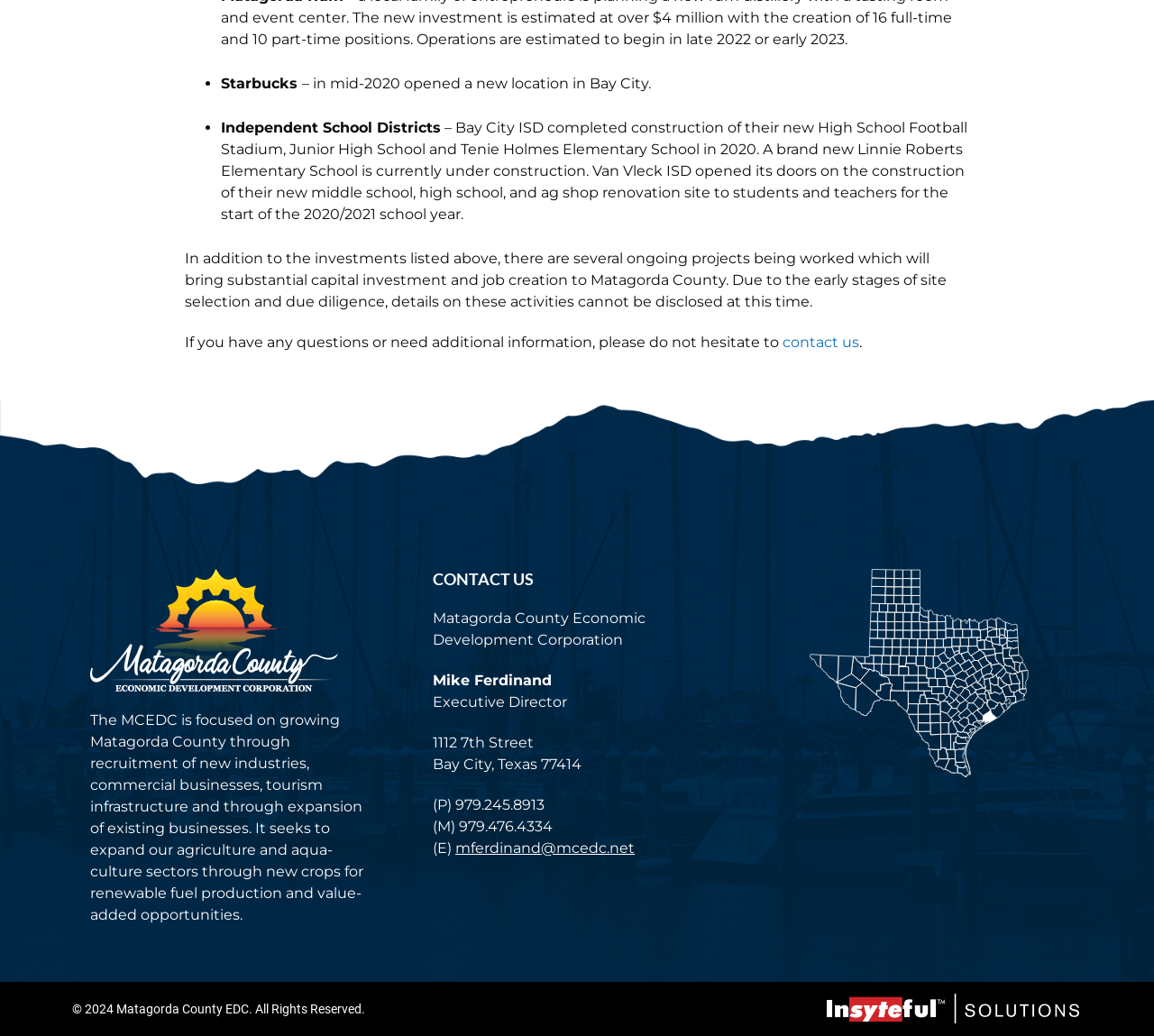Who is the Executive Director of the Matagorda County EDC?
Using the visual information, reply with a single word or short phrase.

Mike Ferdinand